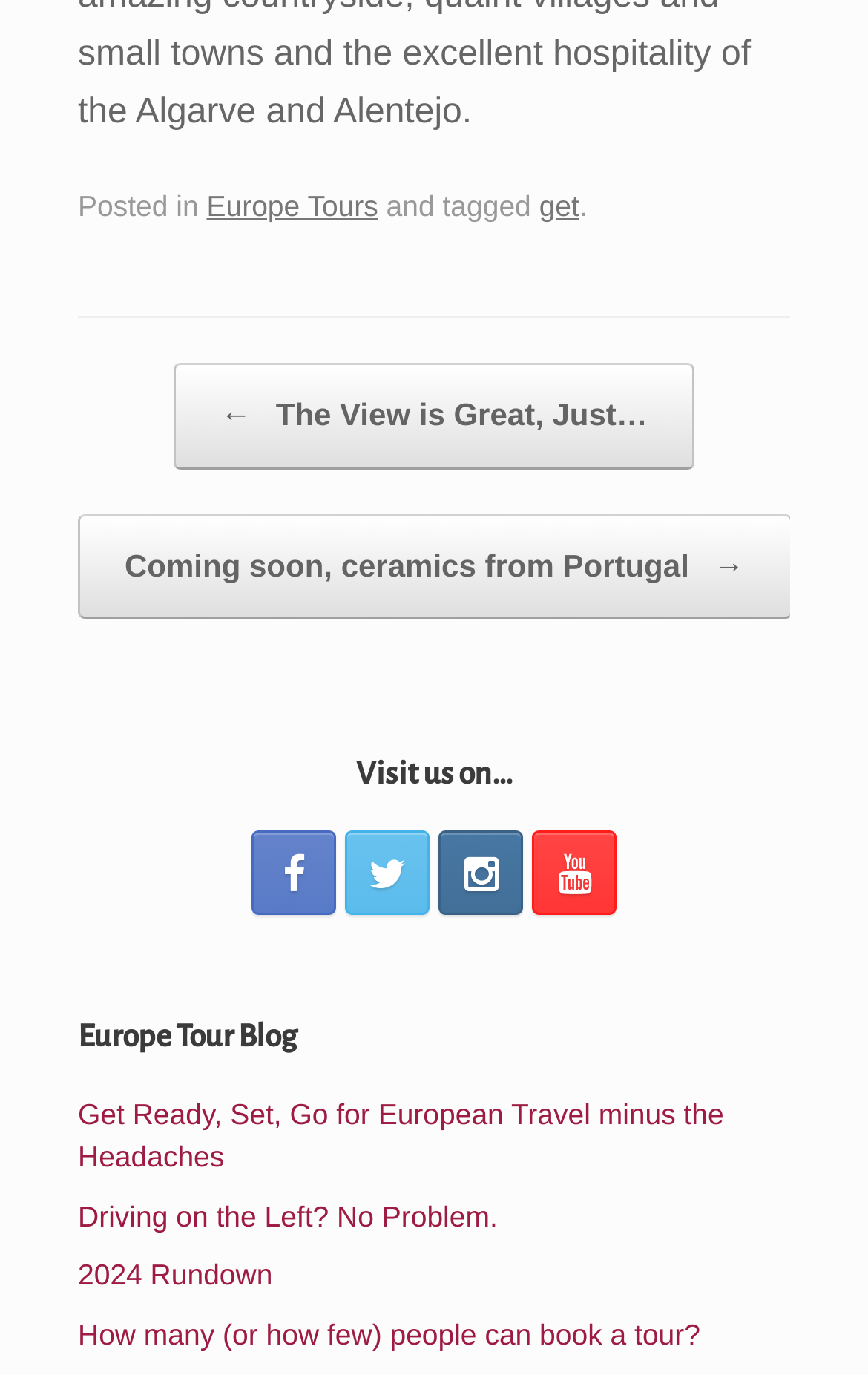Identify the bounding box coordinates of the section to be clicked to complete the task described by the following instruction: "Share this article". The coordinates should be four float numbers between 0 and 1, formatted as [left, top, right, bottom].

None